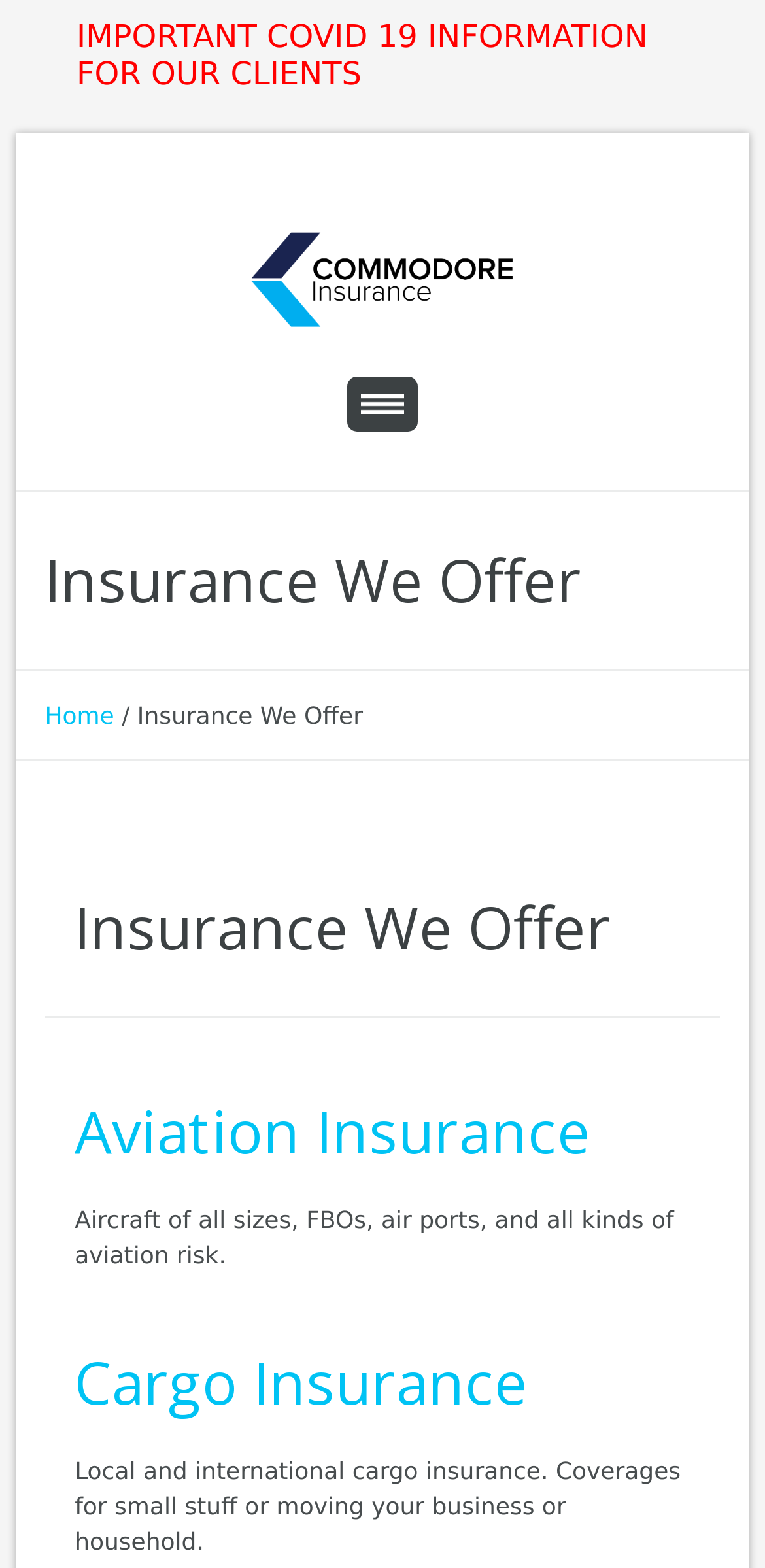Provide the bounding box coordinates of the UI element this sentence describes: "Aviation Insurance".

[0.098, 0.696, 0.772, 0.747]